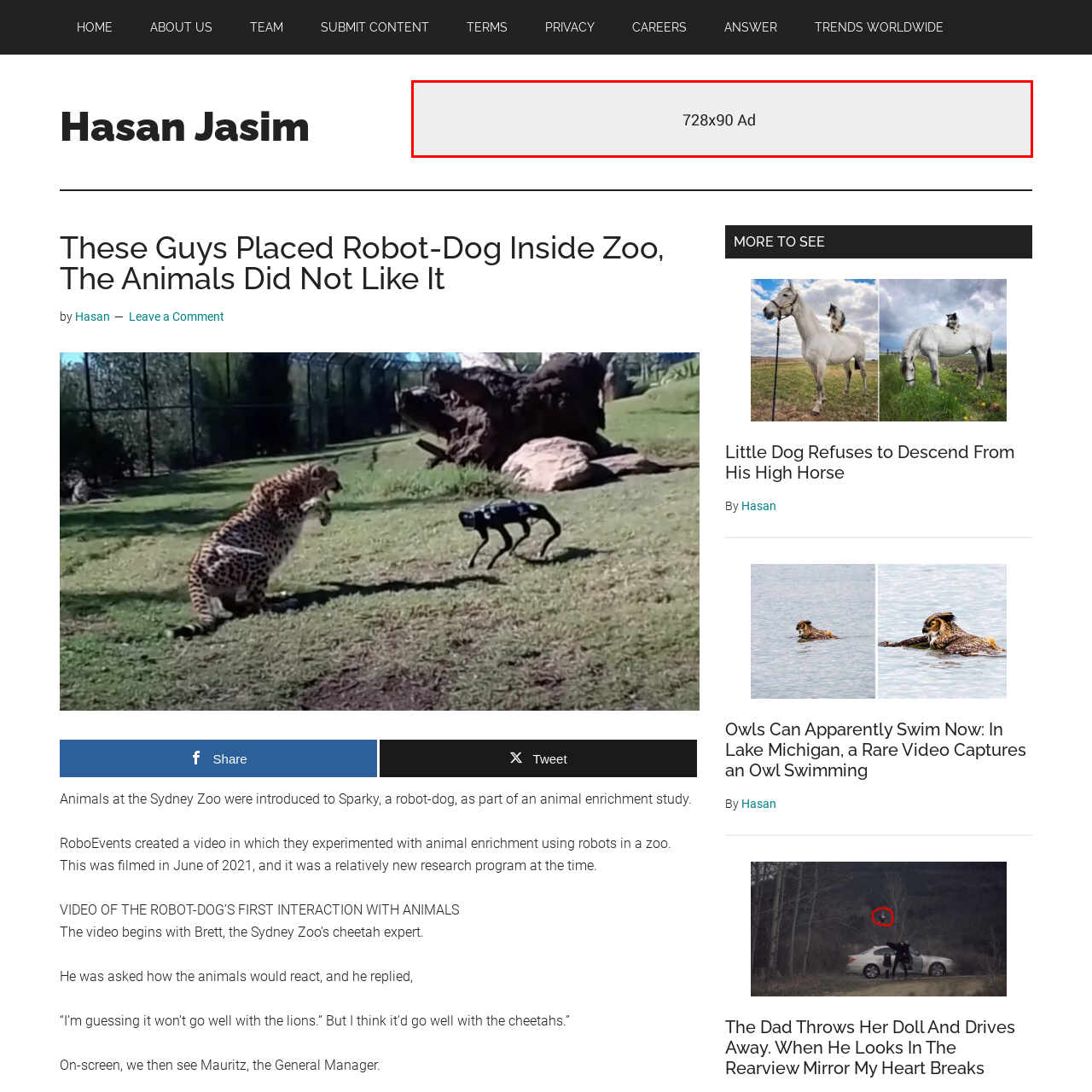Analyze and describe the image content within the red perimeter in detail.

The image is an advertisement banner with the dimensions of 728x90 pixels. The background is a soft gray color, providing a neutral canvas for the text. Centered within the banner is the phrase "728x90 Ad," indicating the size of the ad placement. This type of banner is commonly utilized in online marketing to capture the attention of viewers while providing space for promotional content. The minimalist design suggests a focus on simplicity, allowing for clear communication of the advertisement's message.